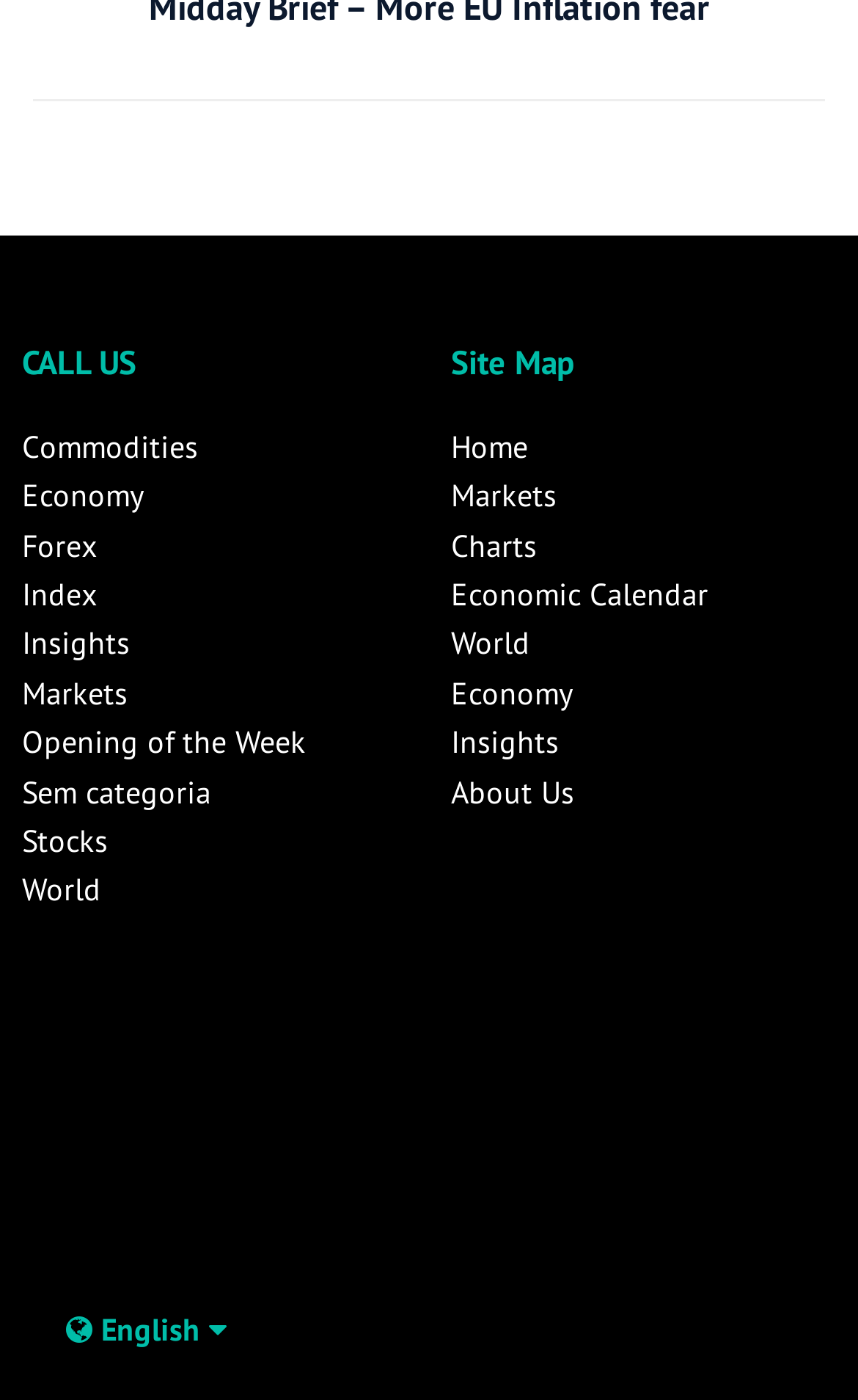Find the bounding box coordinates of the element to click in order to complete this instruction: "Click on the 'About Us' link". The bounding box coordinates must be four float numbers between 0 and 1, denoted as [left, top, right, bottom].

[0.526, 0.551, 0.669, 0.58]